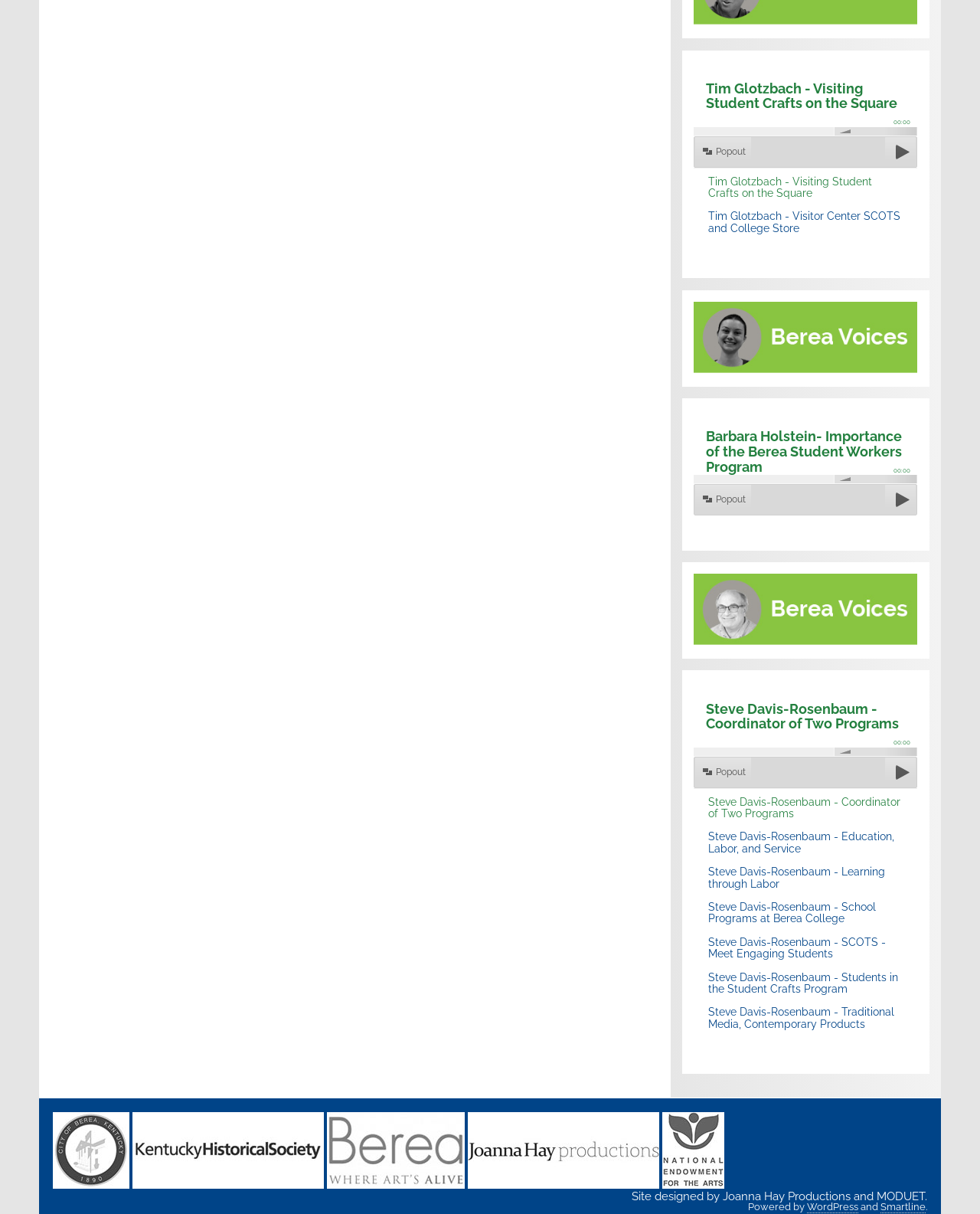Provide the bounding box coordinates for the area that should be clicked to complete the instruction: "go to custominsight".

None